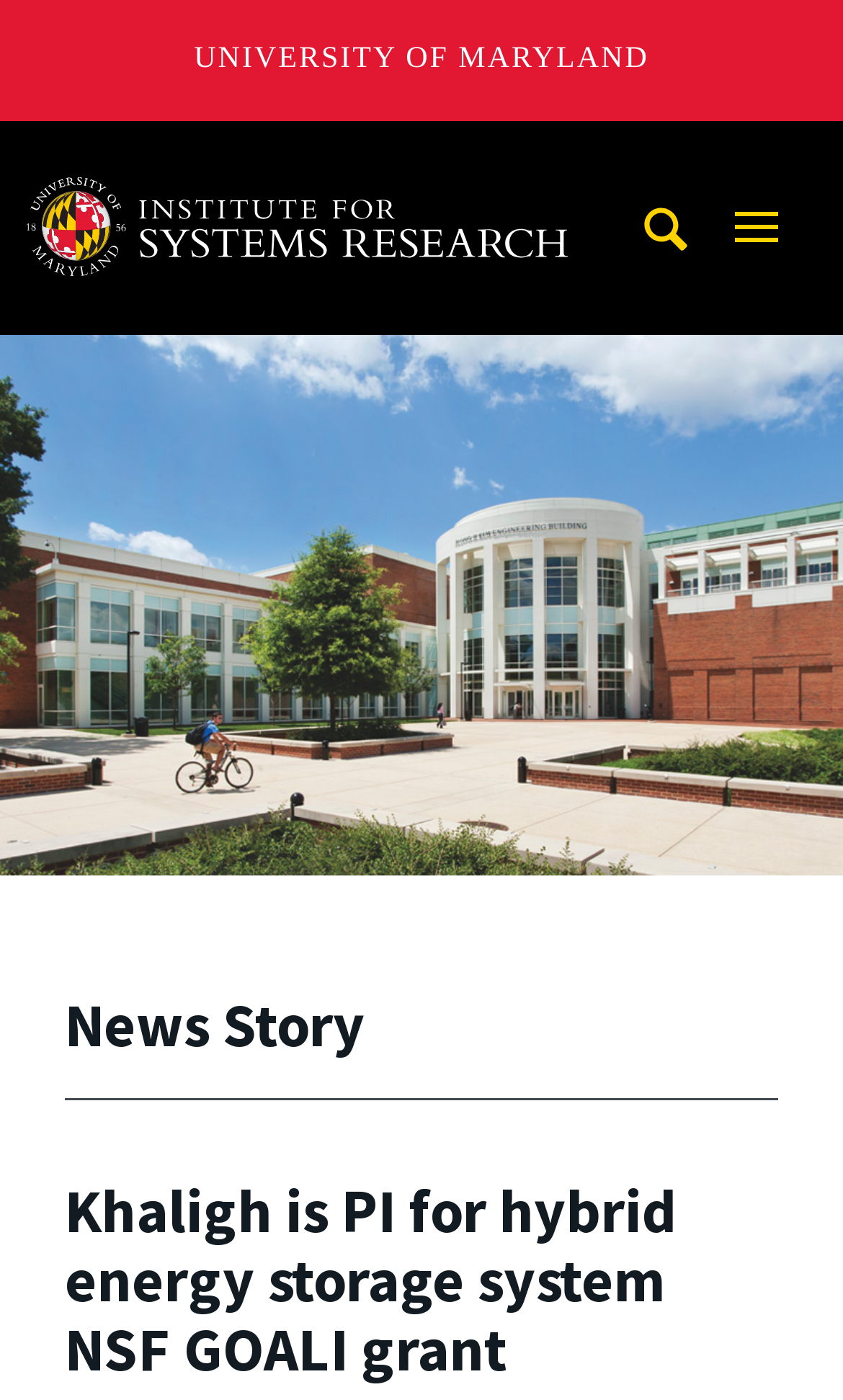Identify the bounding box coordinates for the UI element described as: "University of Maryland". The coordinates should be provided as four floats between 0 and 1: [left, top, right, bottom].

[0.23, 0.015, 0.77, 0.073]